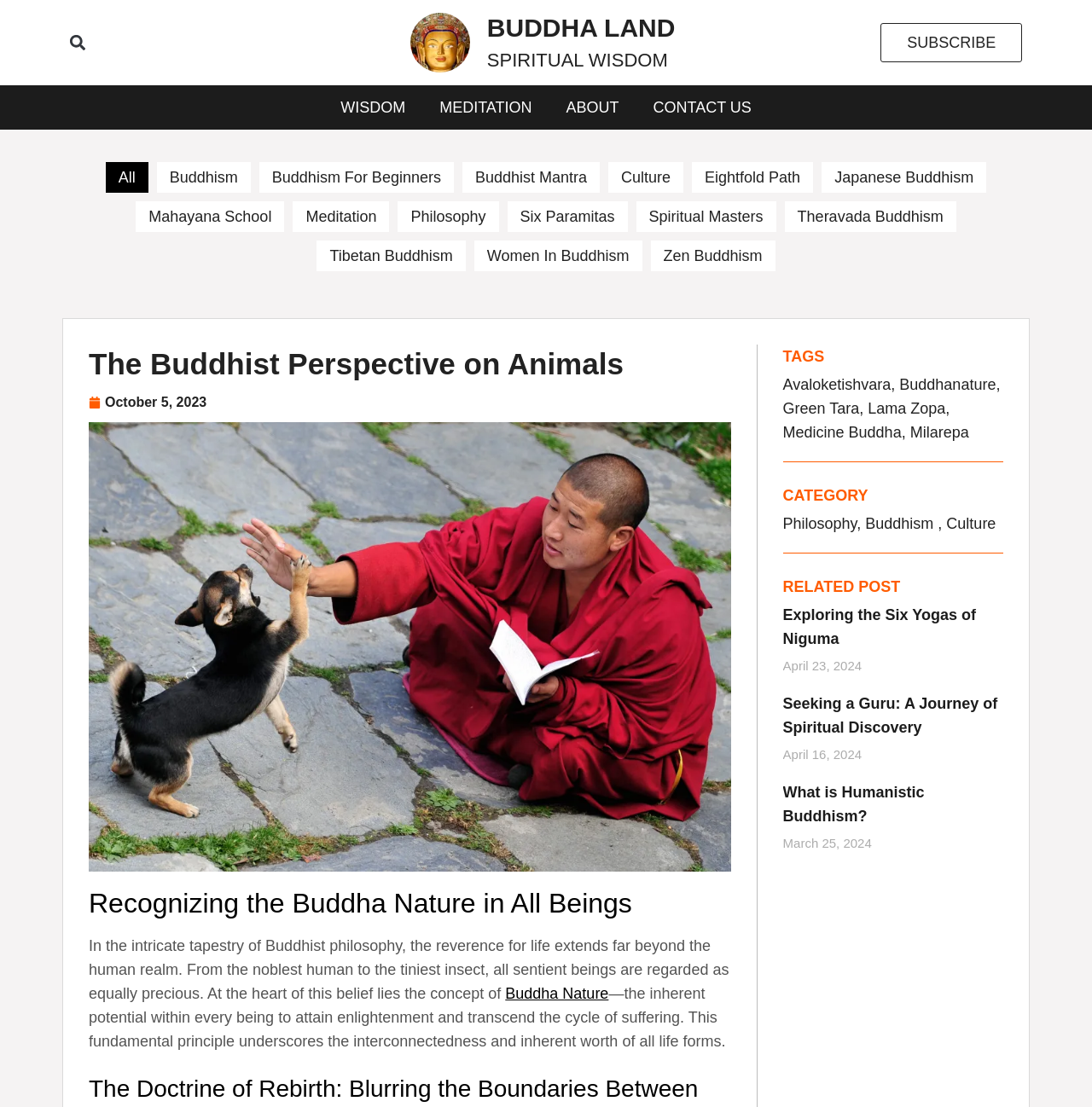What is the name of the website?
Give a one-word or short-phrase answer derived from the screenshot.

Buddha Land